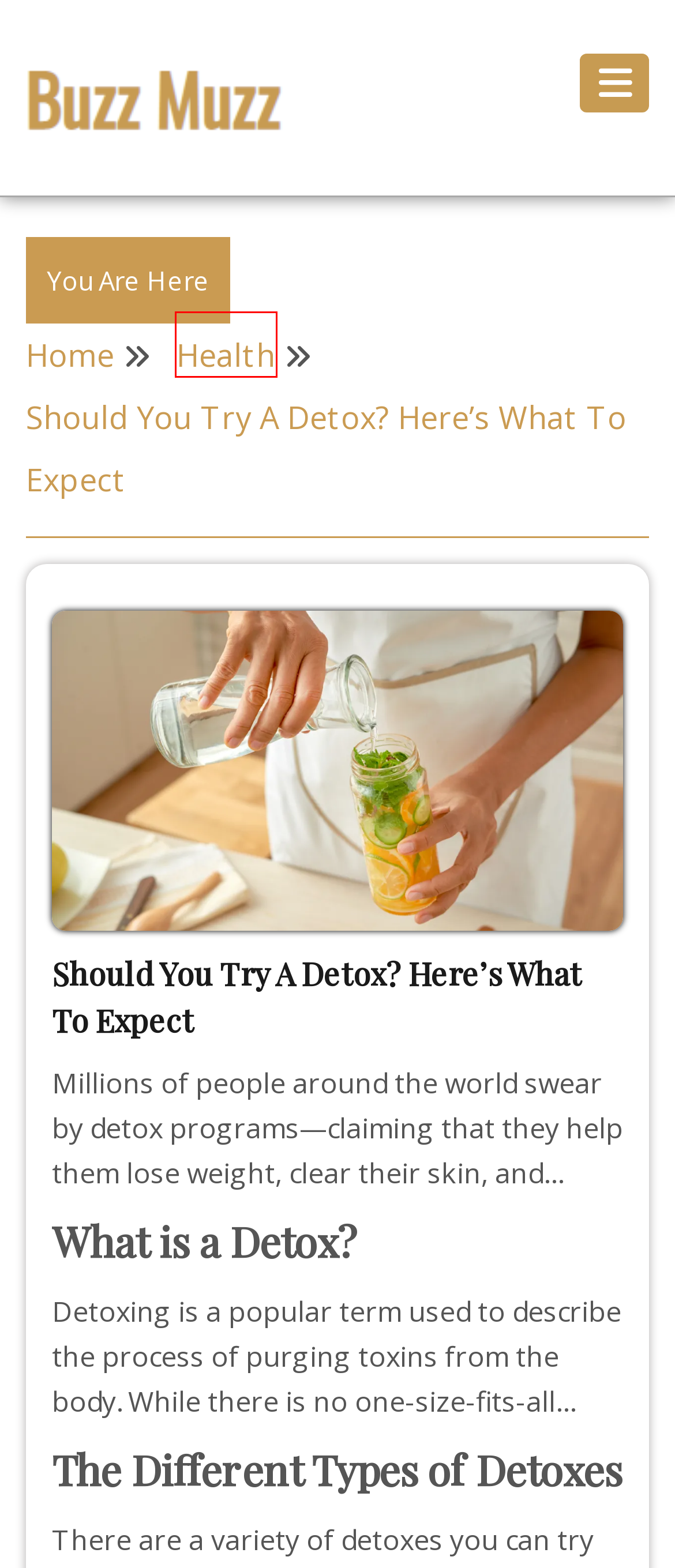A screenshot of a webpage is given, marked with a red bounding box around a UI element. Please select the most appropriate webpage description that fits the new page after clicking the highlighted element. Here are the candidates:
A. How To Keep Your Home Cool With Solar Energy? -
B. Guildford Printing Services: Enhancing Your Print Solutions
C. Contact Us -
D. Travel Archives -
E. Entertainment Archives -
F. The Ultimate Guide to Understanding Office Fit Out Costs
G. Health Archives -
H. BuzzMuzz: Discover, Learn, Connect: Unlock the power of knowledge

G